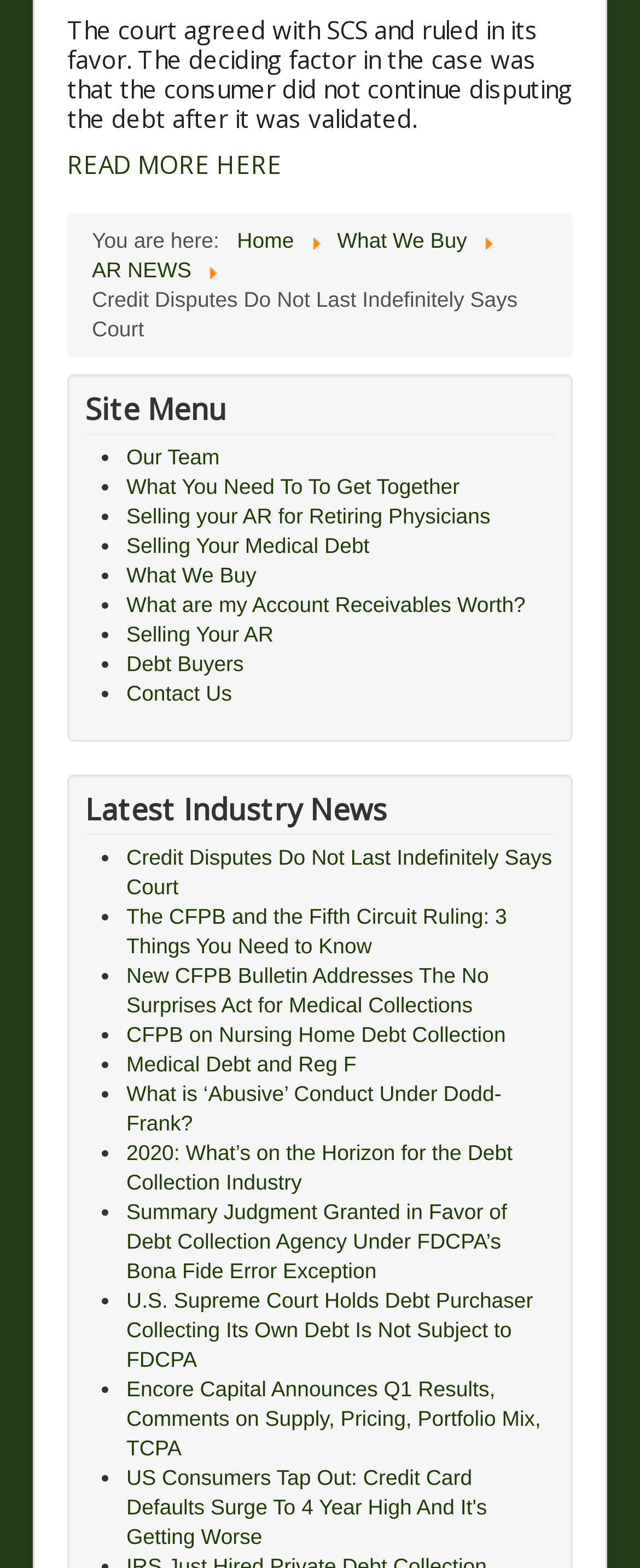How many links are there in the site menu?
Please give a well-detailed answer to the question.

I found the site menu section on the webpage, which is headed by 'Site Menu'. I counted the number of links in this section and found 9 links, including 'Our Team', 'What You Need To Do To Get Together', and 'Contact Us'.